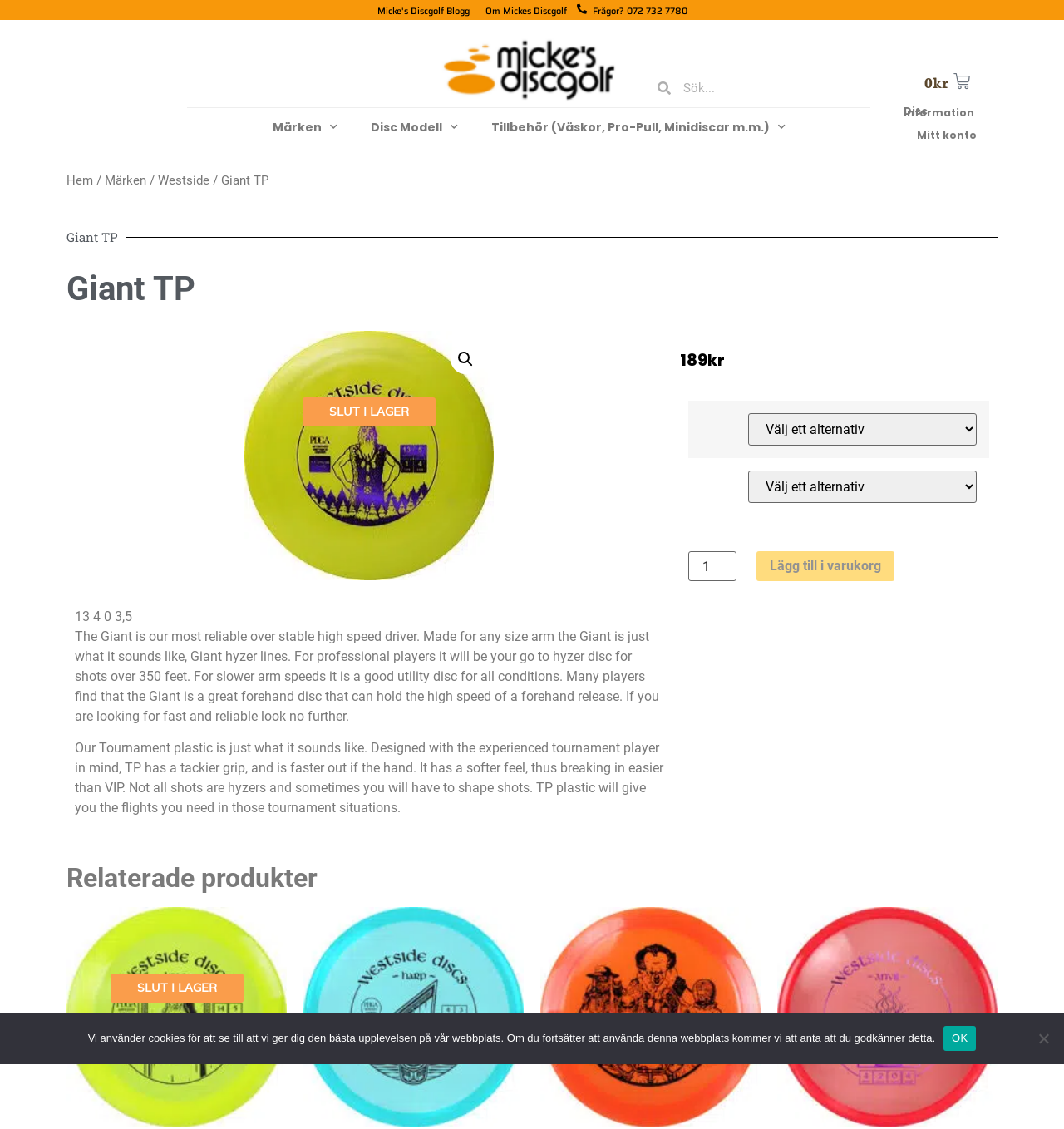Find the bounding box coordinates of the element's region that should be clicked in order to follow the given instruction: "View disc information". The coordinates should consist of four float numbers between 0 and 1, i.e., [left, top, right, bottom].

[0.834, 0.089, 0.947, 0.11]